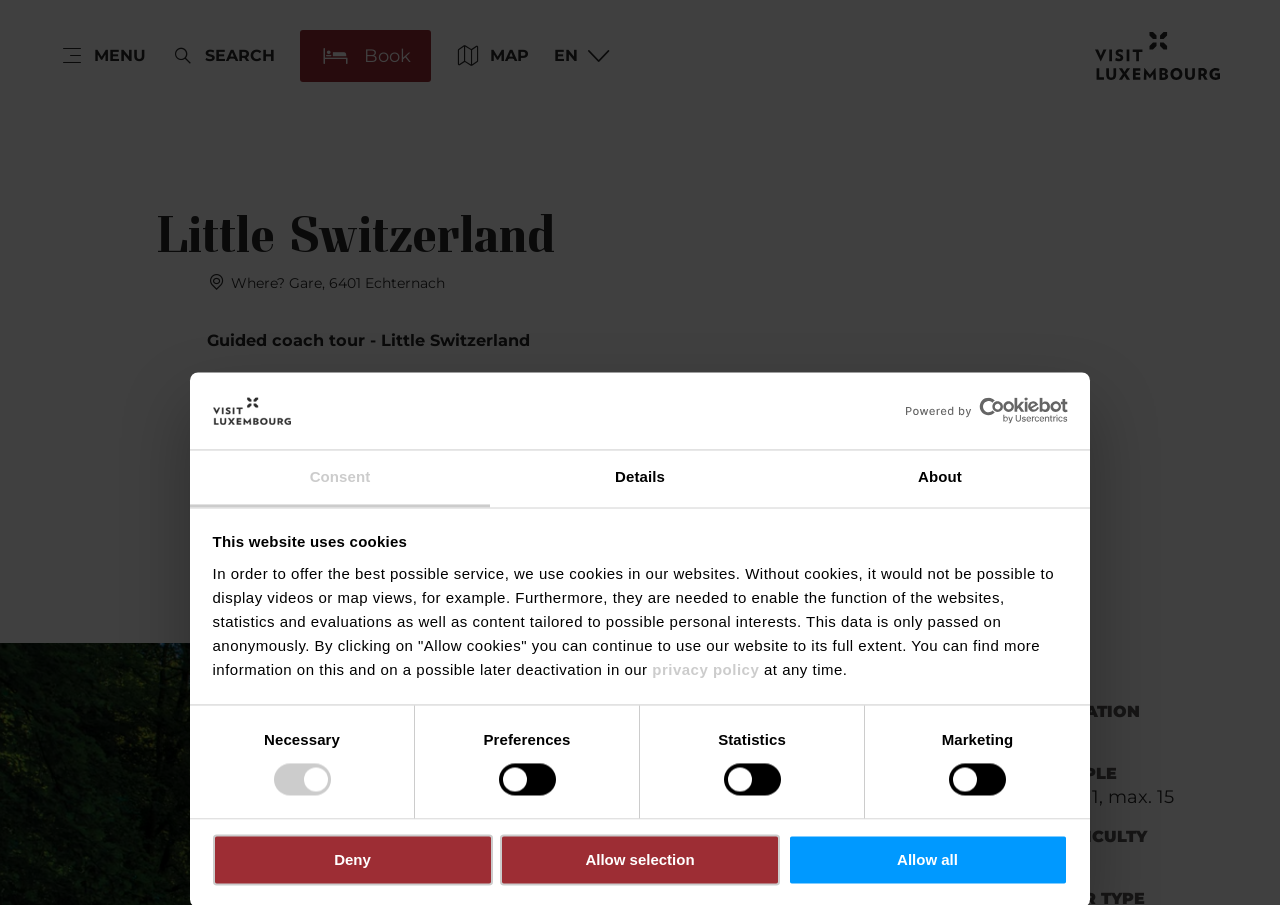What is the difficulty level of the tour?
From the screenshot, supply a one-word or short-phrase answer.

easy